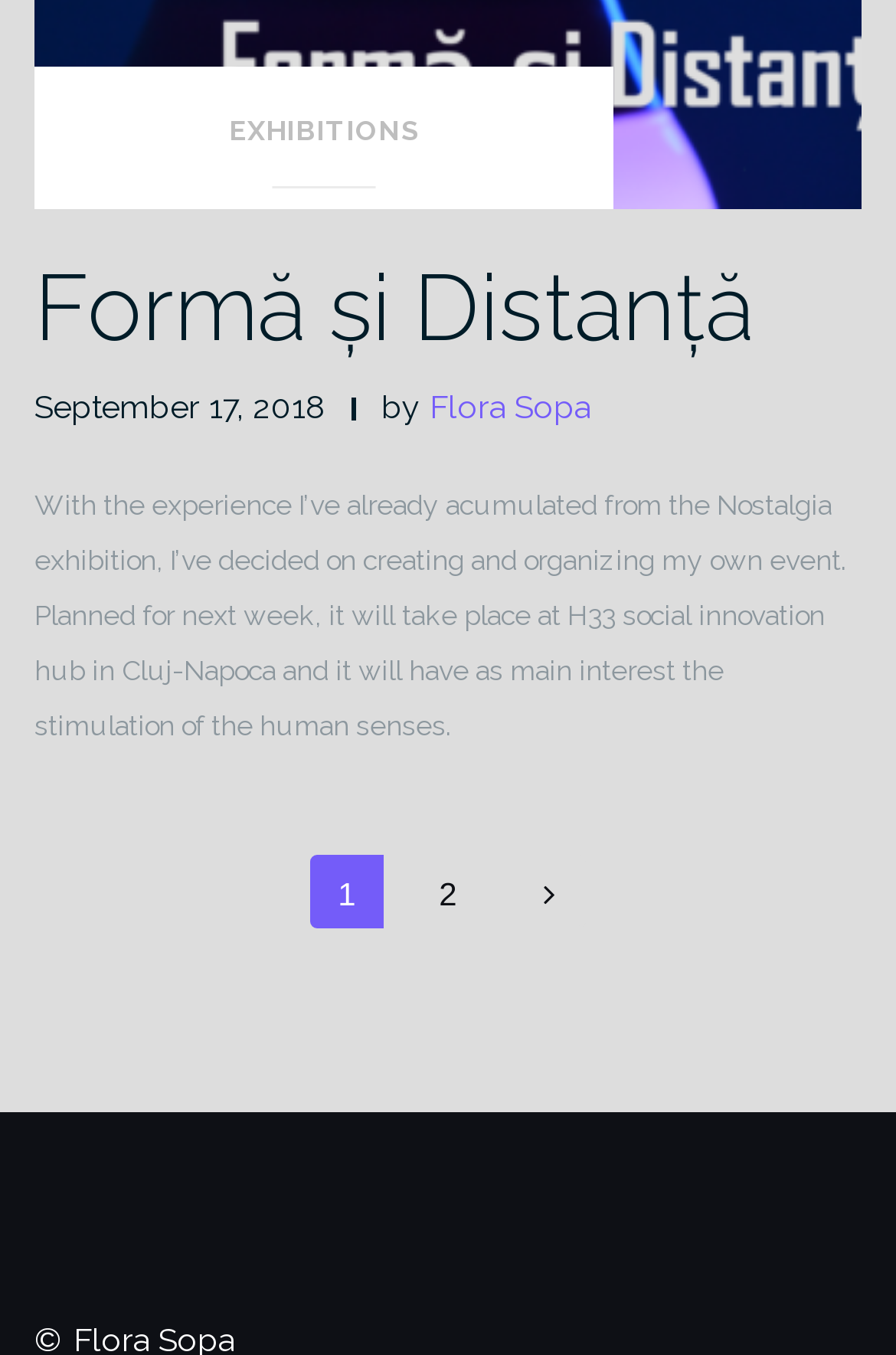Who is the author of the exhibition?
Please provide a full and detailed response to the question.

The author of the exhibition can be found in the link element with the text 'Flora Sopa' which is located below the date of the exhibition.